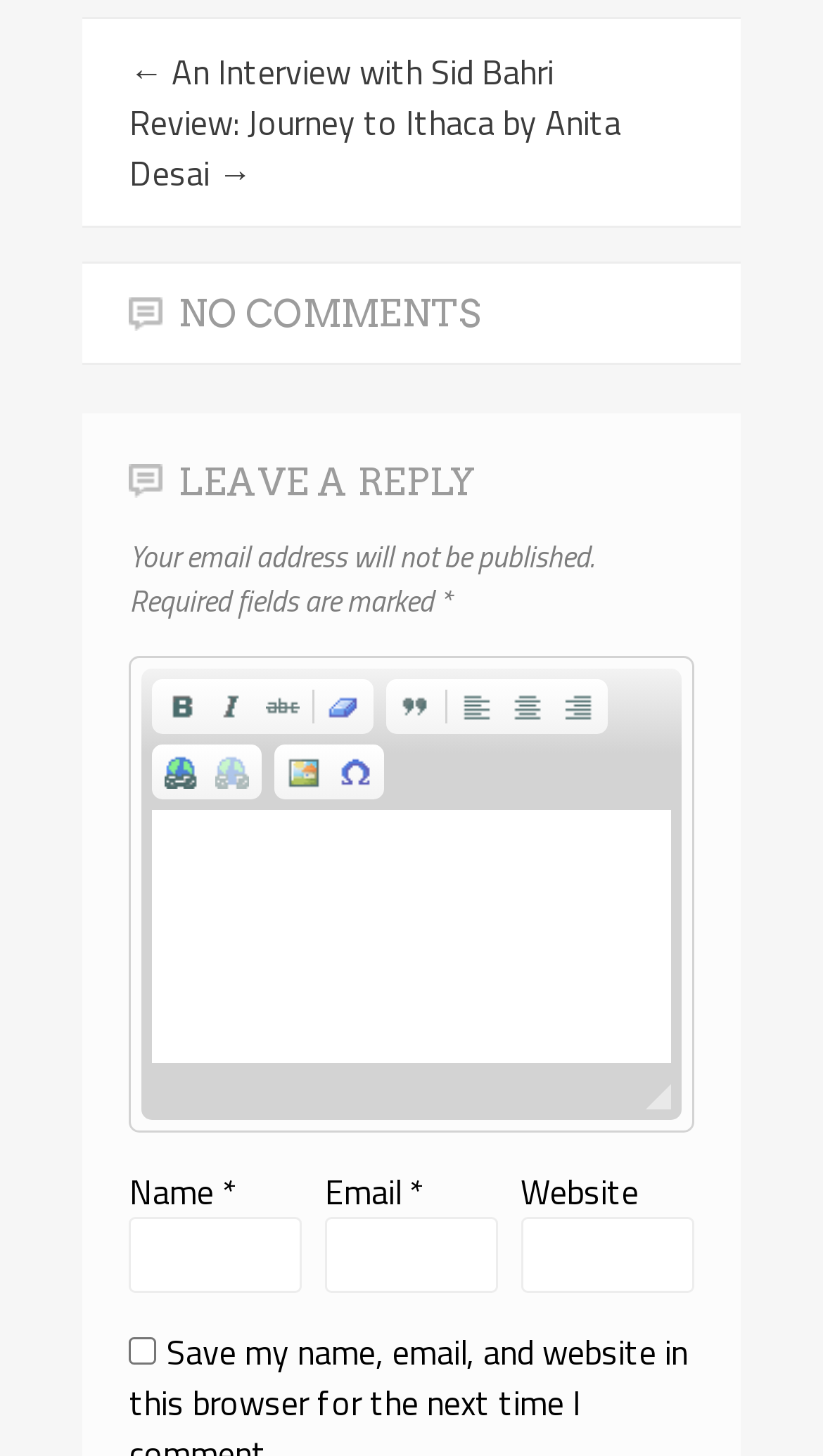Determine the bounding box coordinates of the clickable region to carry out the instruction: "Enter your name".

[0.157, 0.836, 0.367, 0.887]